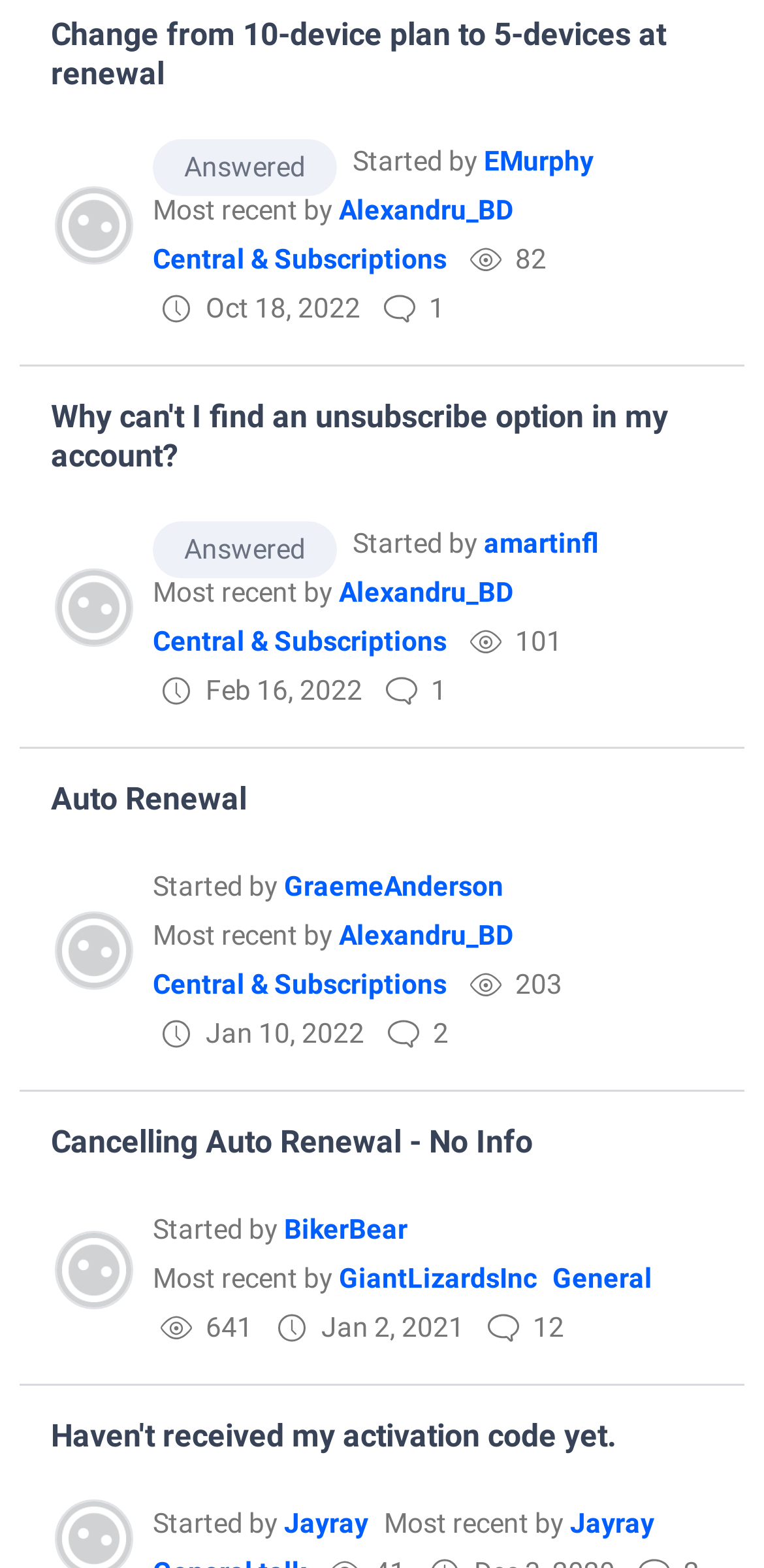Pinpoint the bounding box coordinates of the area that should be clicked to complete the following instruction: "Go to the 'Central & Subscriptions' page". The coordinates must be given as four float numbers between 0 and 1, i.e., [left, top, right, bottom].

[0.2, 0.155, 0.585, 0.175]